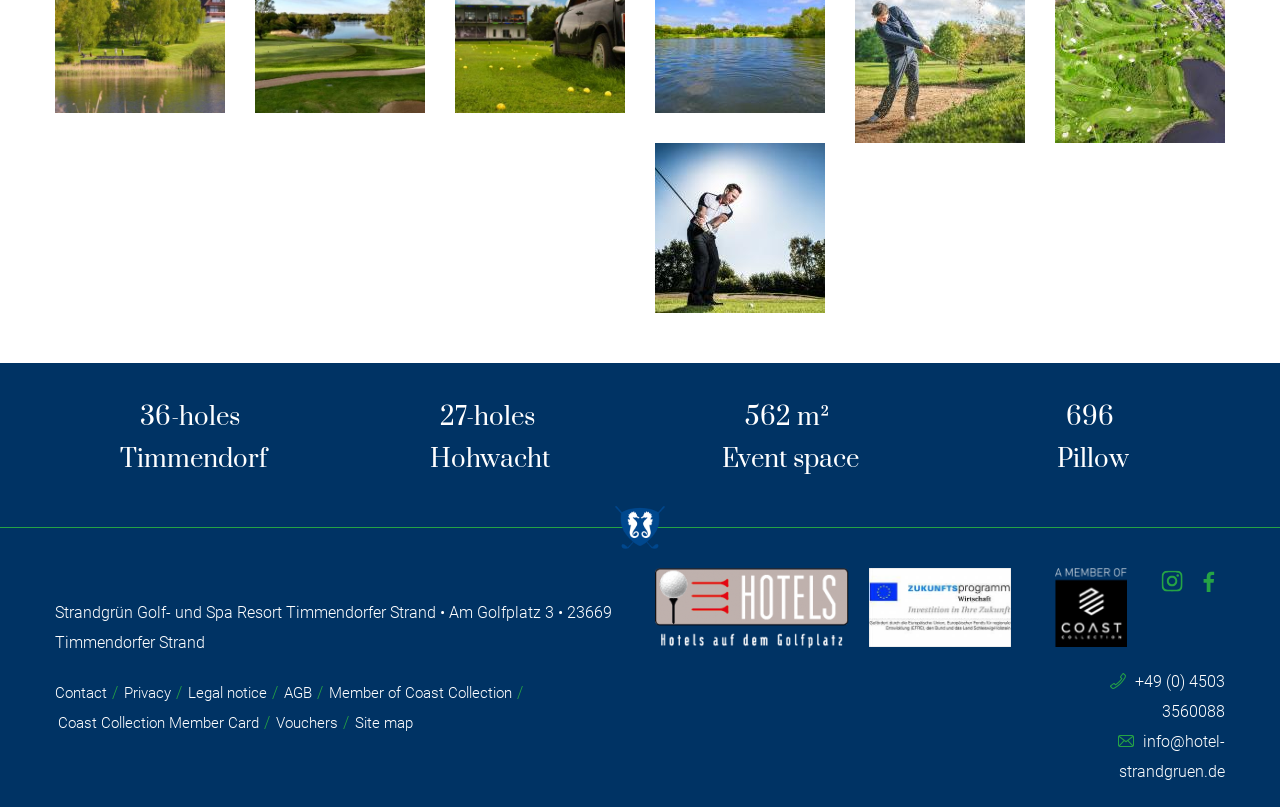Identify the bounding box coordinates of the section to be clicked to complete the task described by the following instruction: "Click Contact". The coordinates should be four float numbers between 0 and 1, formatted as [left, top, right, bottom].

[0.043, 0.847, 0.084, 0.869]